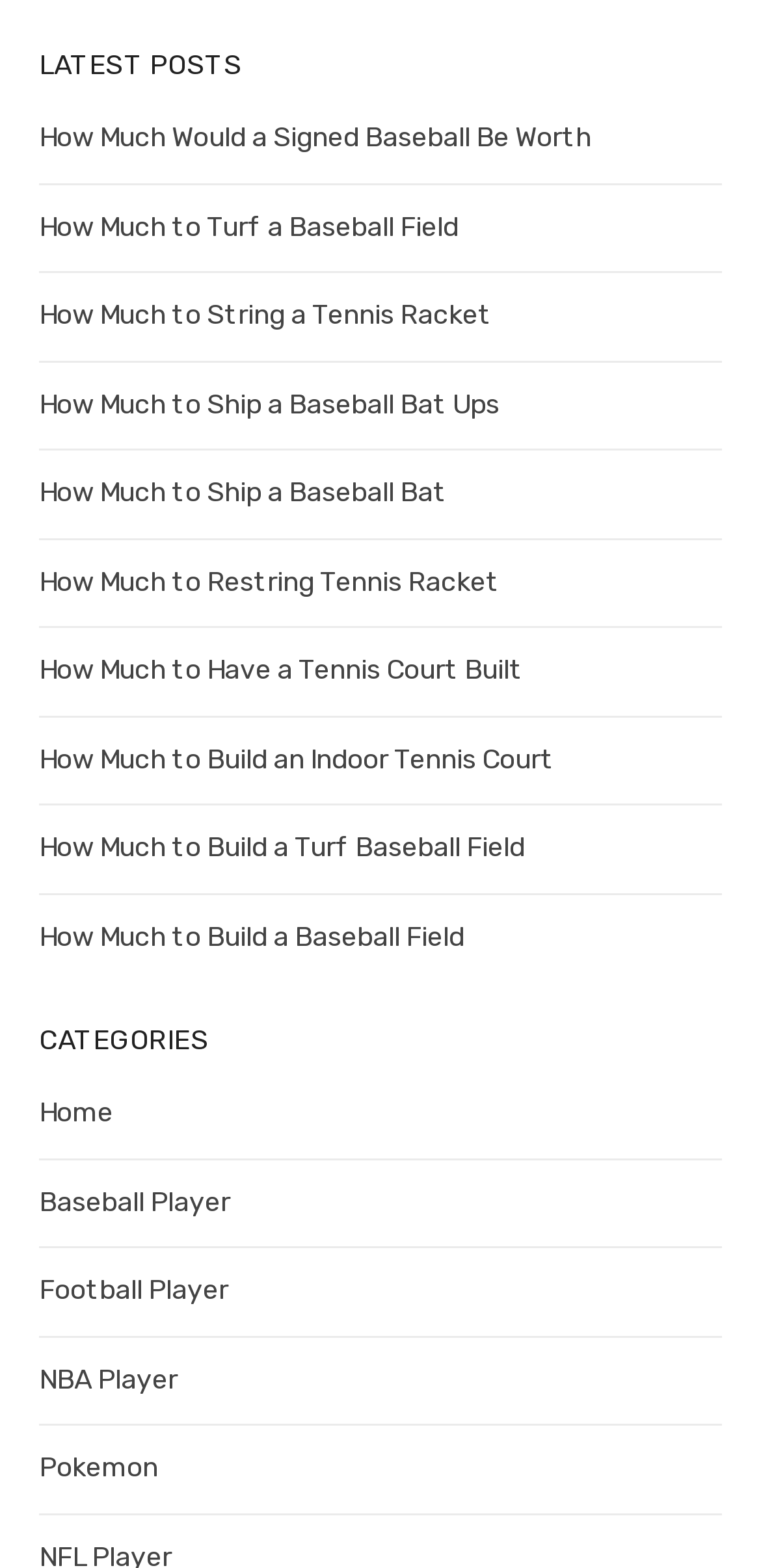Determine the bounding box coordinates of the section I need to click to execute the following instruction: "view latest posts". Provide the coordinates as four float numbers between 0 and 1, i.e., [left, top, right, bottom].

[0.051, 0.029, 0.949, 0.055]